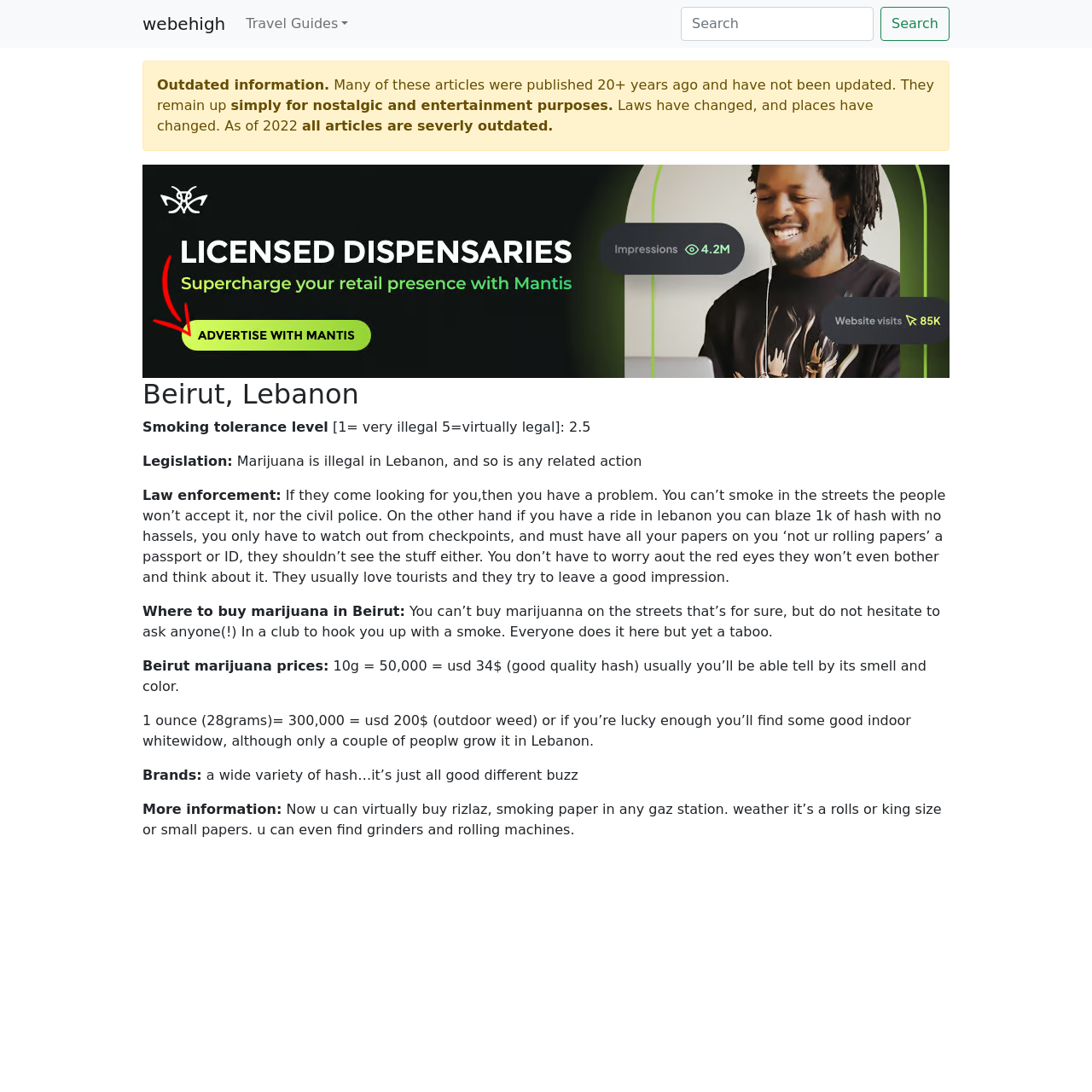Is marijuana legal in Lebanon?
Refer to the image and give a detailed answer to the query.

According to the webpage, marijuana is illegal in Lebanon, and any related actions are also illegal. This is stated in the 'Legislation' section of the webpage.